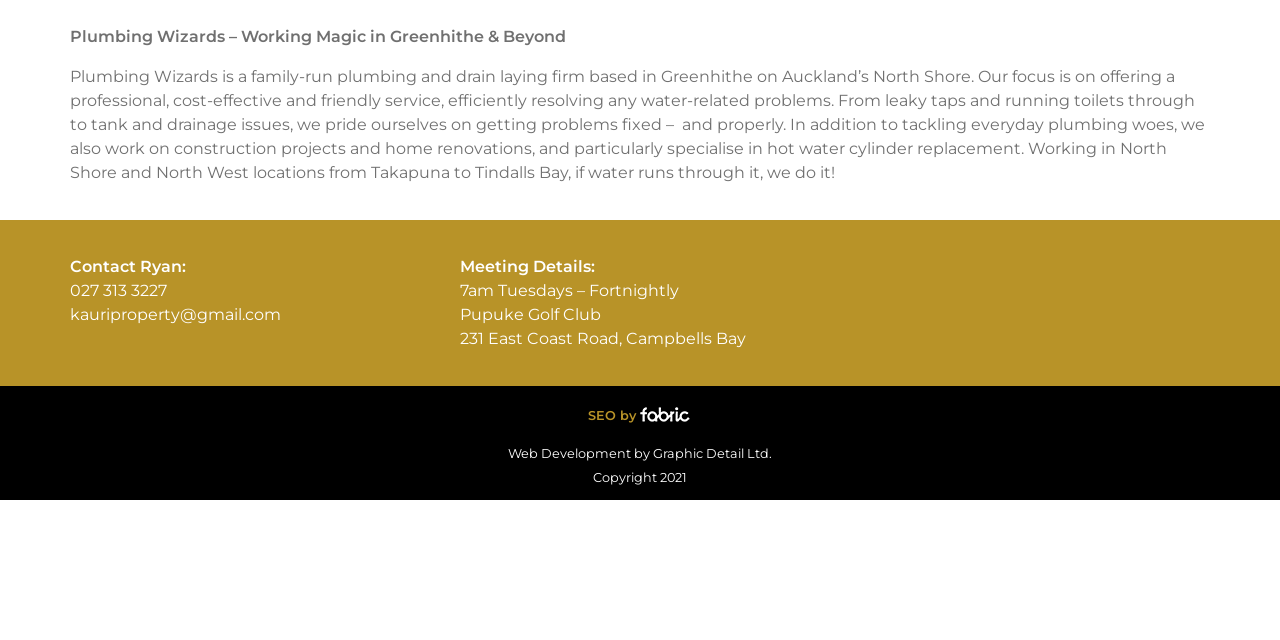Provide the bounding box coordinates for the UI element that is described by this text: "Web Development". The coordinates should be in the form of four float numbers between 0 and 1: [left, top, right, bottom].

[0.397, 0.698, 0.493, 0.721]